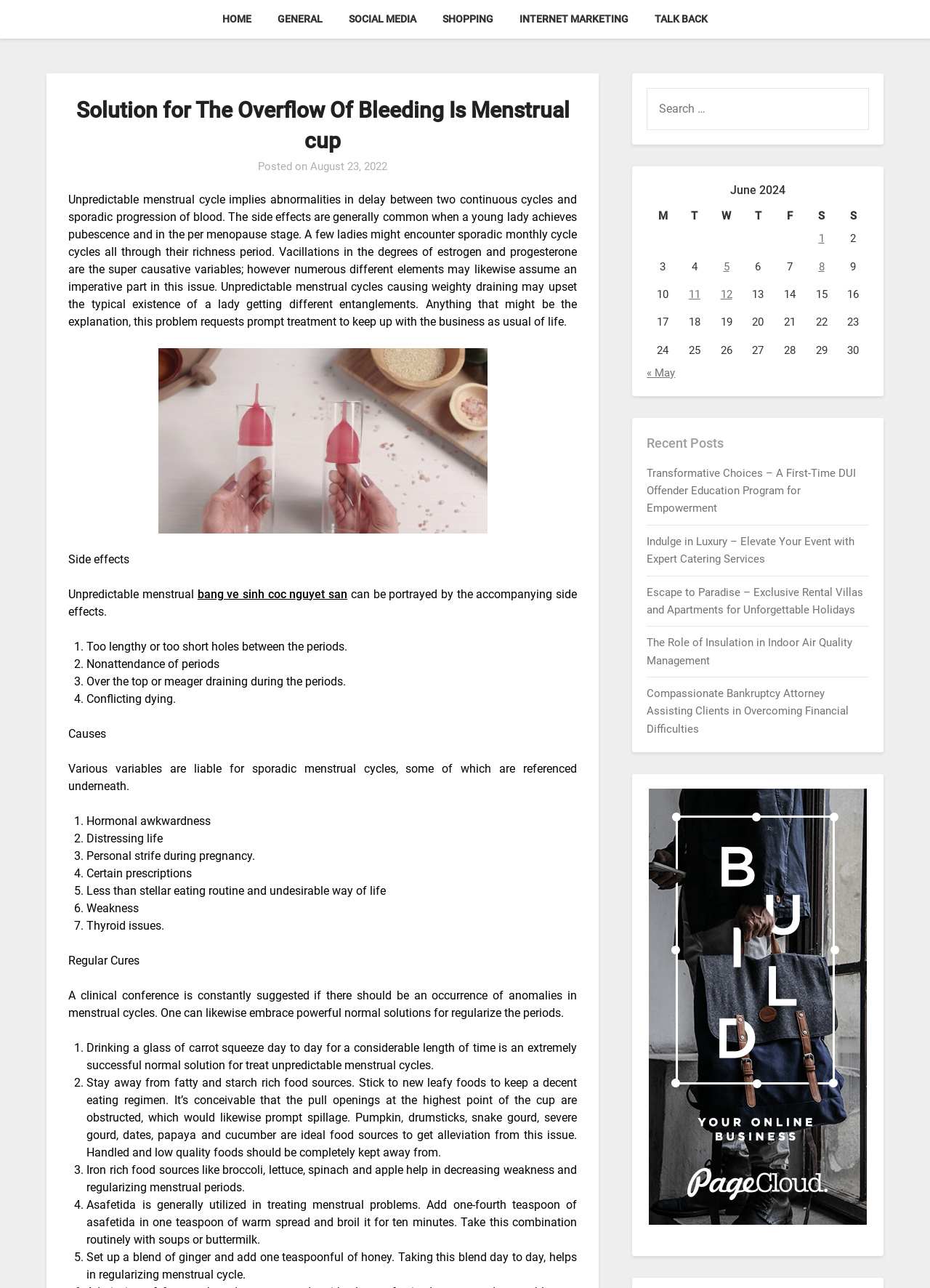Please identify the bounding box coordinates of the element I need to click to follow this instruction: "Read the article about Solution for The Overflow Of Bleeding Is Menstrual cup".

[0.074, 0.074, 0.62, 0.148]